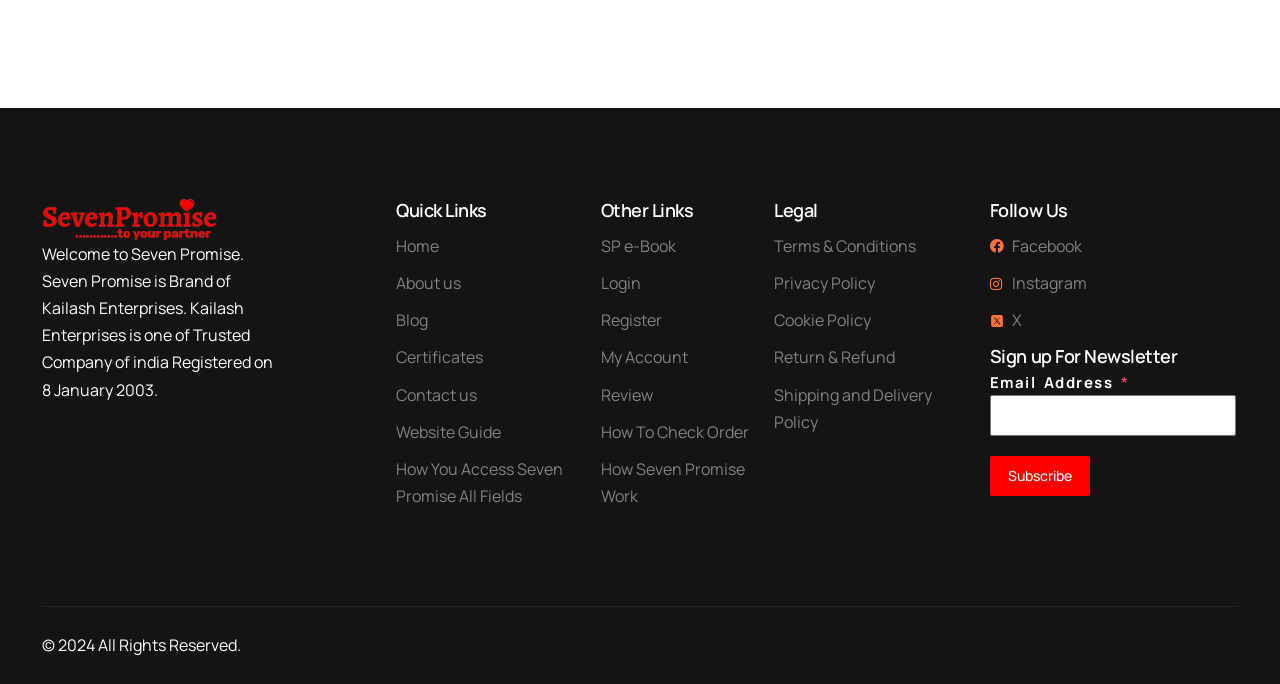What is the copyright year?
Look at the image and answer with only one word or phrase.

2024